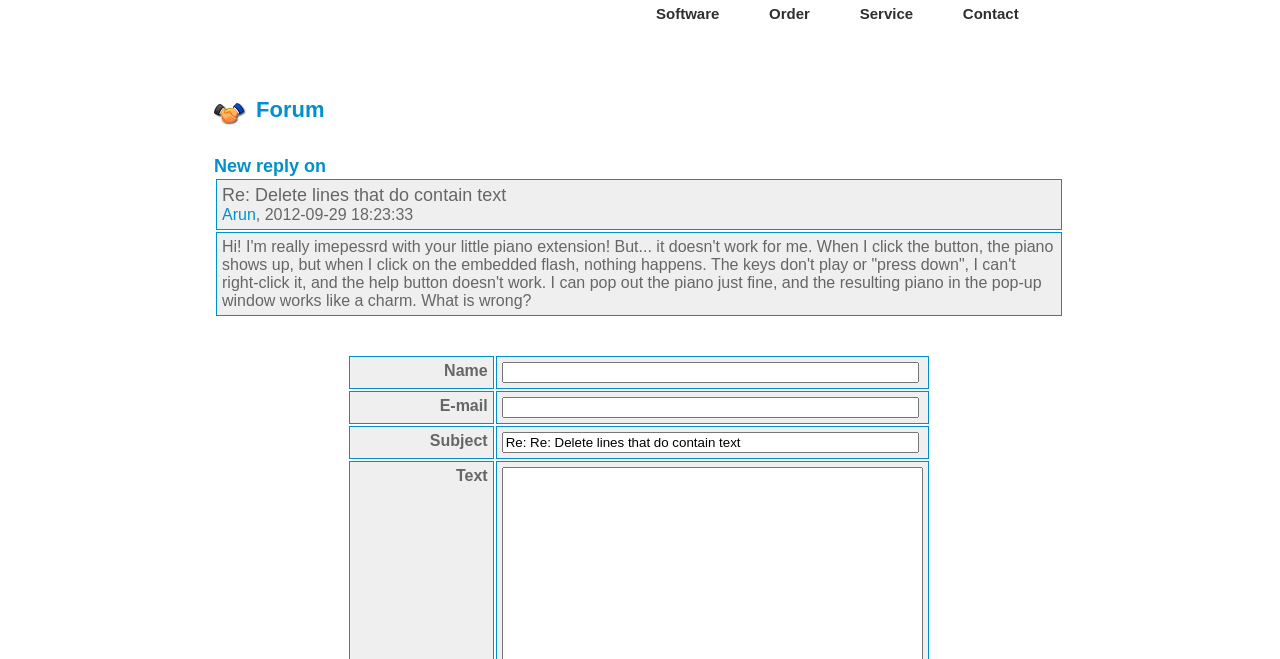What is the position of the 'Forum' image relative to the 'Forum Forum' heading?
Give a one-word or short-phrase answer derived from the screenshot.

Above